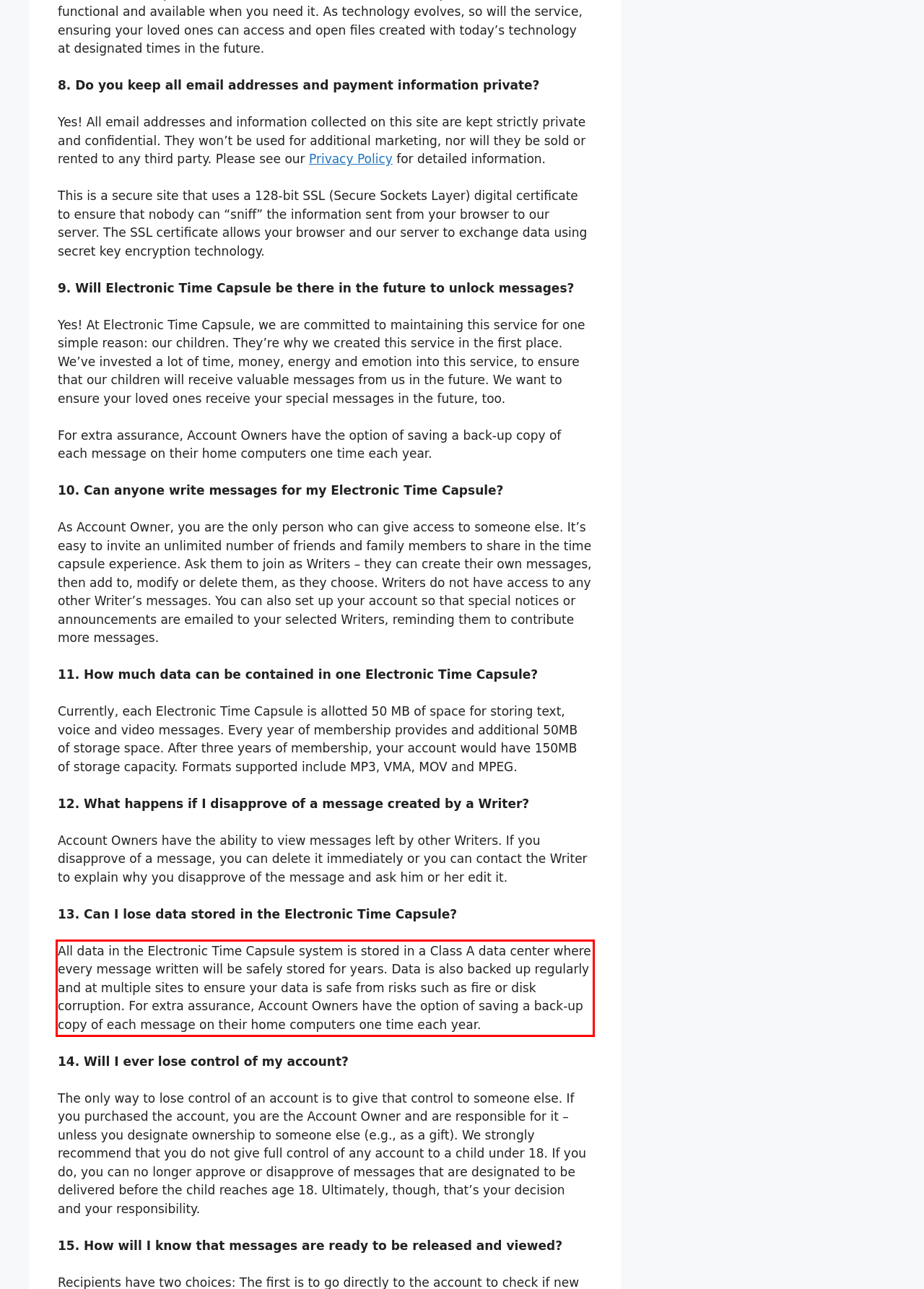Please look at the webpage screenshot and extract the text enclosed by the red bounding box.

All data in the Electronic Time Capsule system is stored in a Class A data center where every message written will be safely stored for years. Data is also backed up regularly and at multiple sites to ensure your data is safe from risks such as fire or disk corruption. For extra assurance, Account Owners have the option of saving a back-up copy of each message on their home computers one time each year.